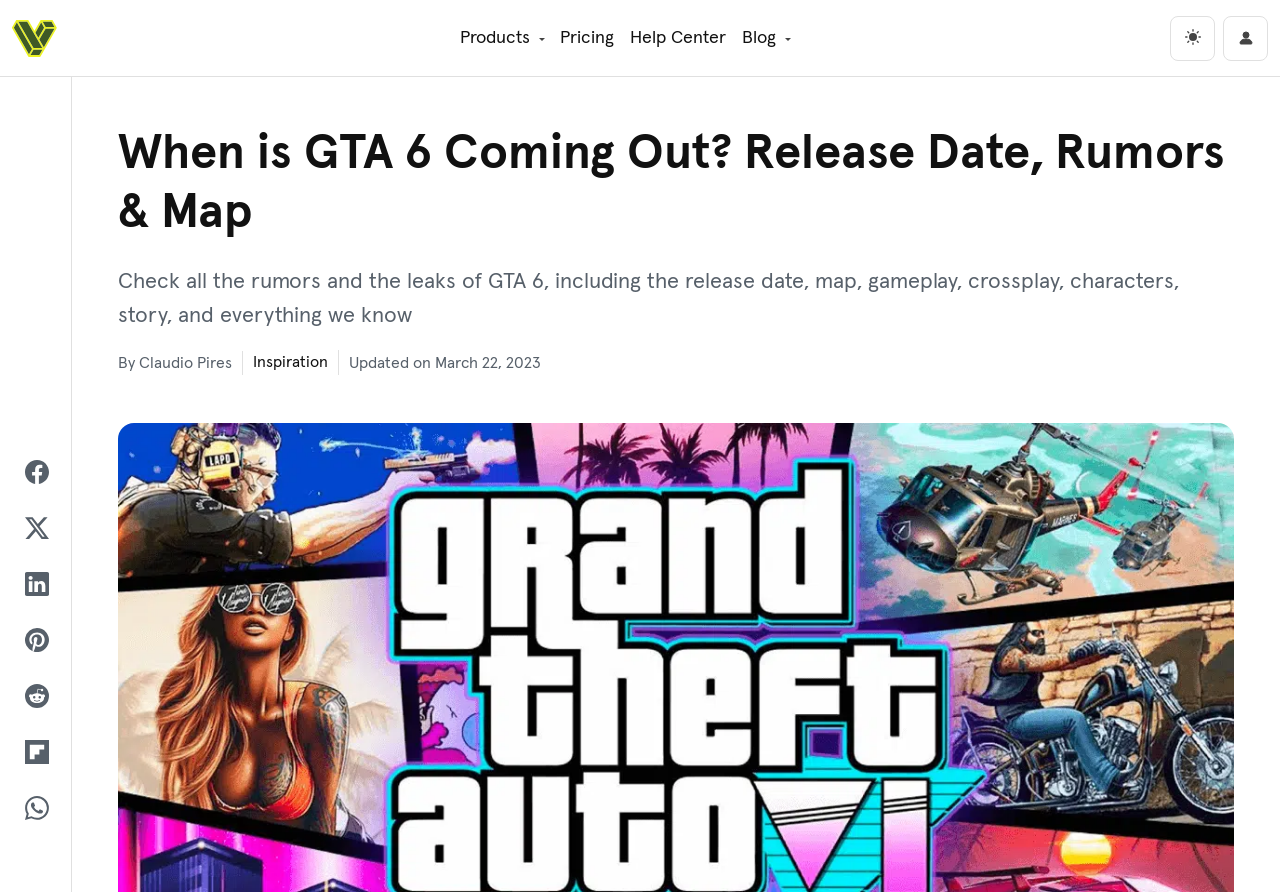Provide the bounding box coordinates in the format (top-left x, top-left y, bottom-right x, bottom-right y). All values are floating point numbers between 0 and 1. Determine the bounding box coordinate of the UI element described as: Help Center

[0.486, 0.018, 0.573, 0.068]